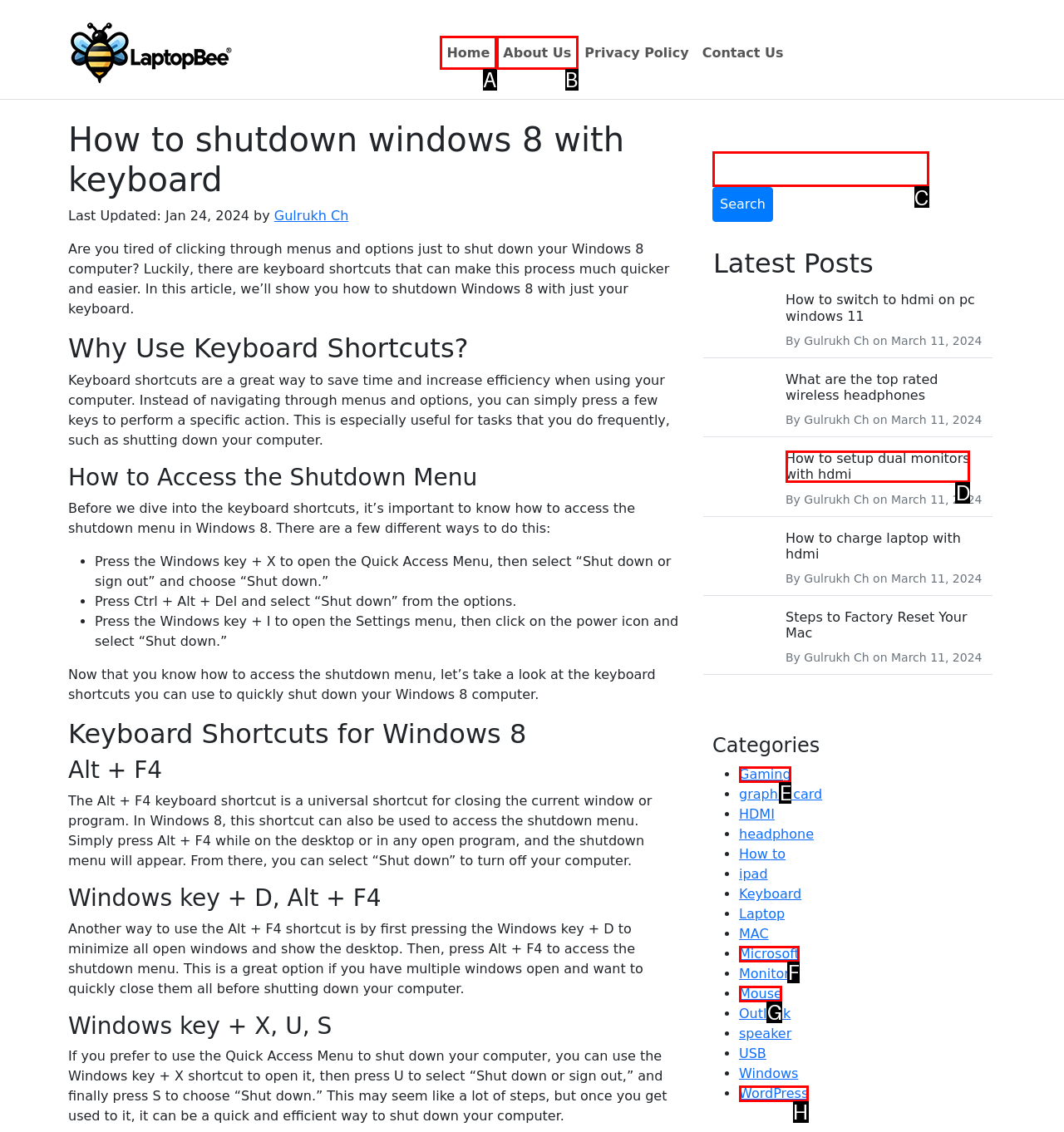Choose the HTML element that should be clicked to accomplish the task: Search for something. Answer with the letter of the chosen option.

C